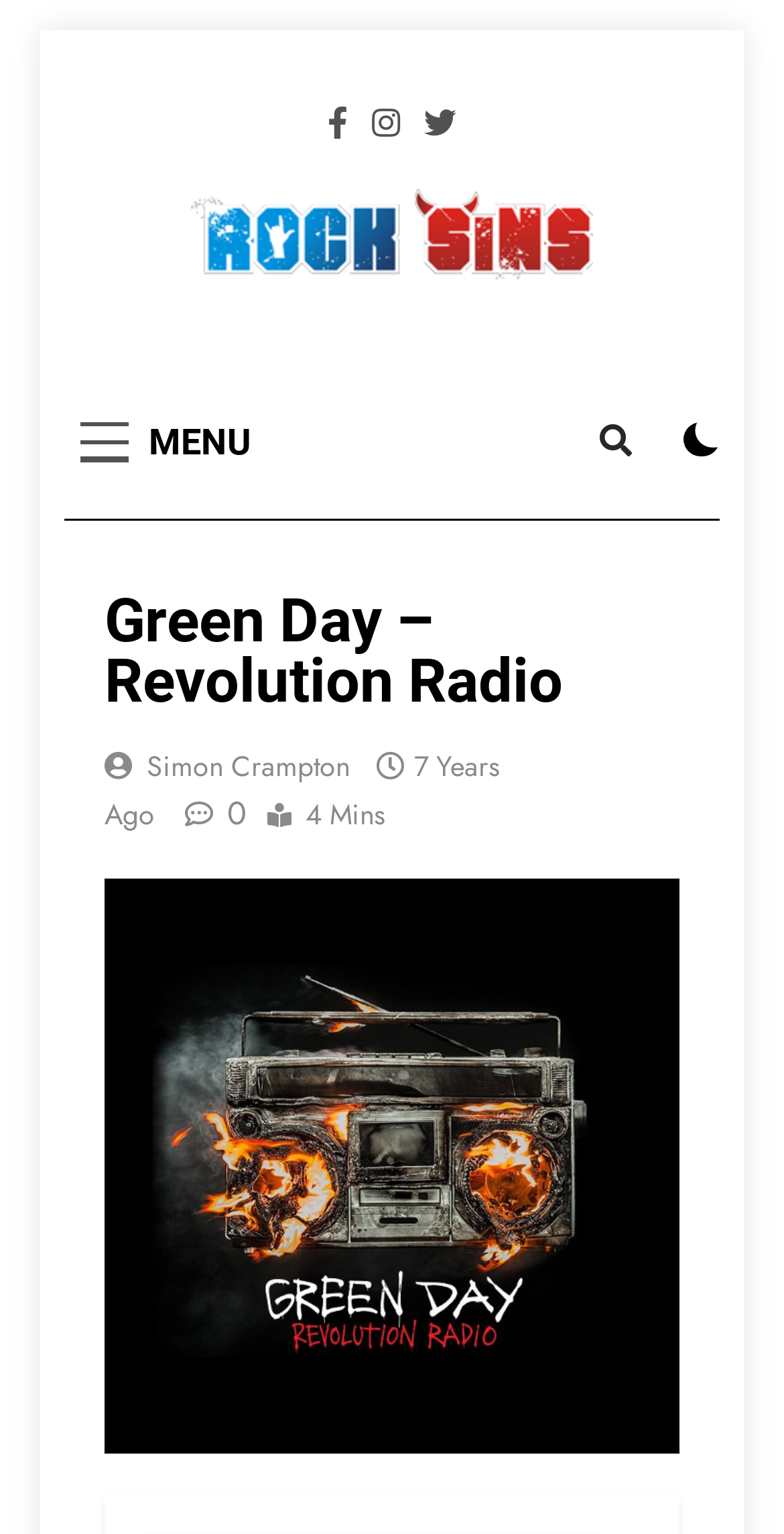Using the provided element description: "7 years ago7 years ago", identify the bounding box coordinates. The coordinates should be four floats between 0 and 1 in the order [left, top, right, bottom].

[0.133, 0.486, 0.638, 0.544]